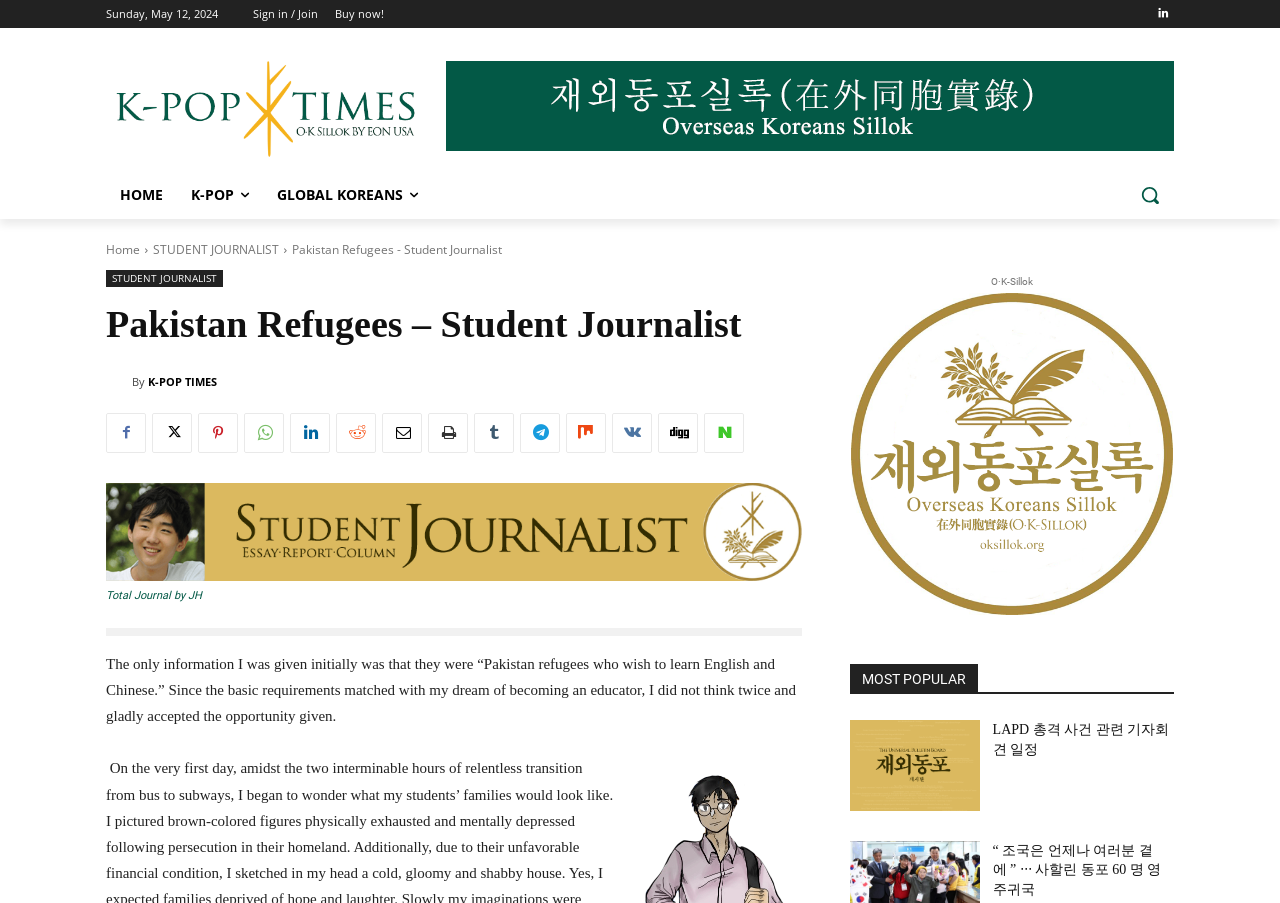Locate and generate the text content of the webpage's heading.

Pakistan Refugees – Student Journalist